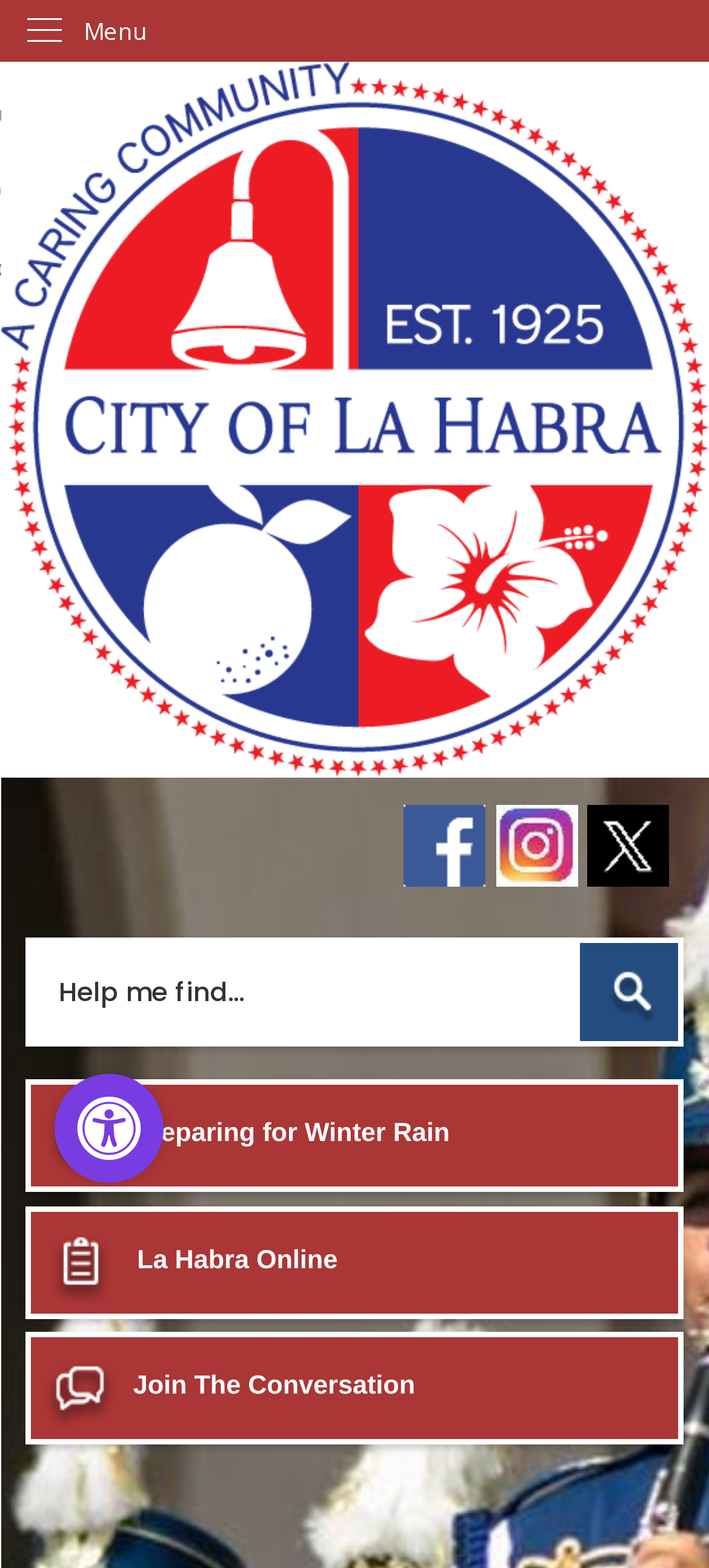Please specify the bounding box coordinates in the format (top-left x, top-left y, bottom-right x, bottom-right y), with all values as floating point numbers between 0 and 1. Identify the bounding box of the UI element described by: Skip to Main Content

[0.0, 0.0, 0.042, 0.019]